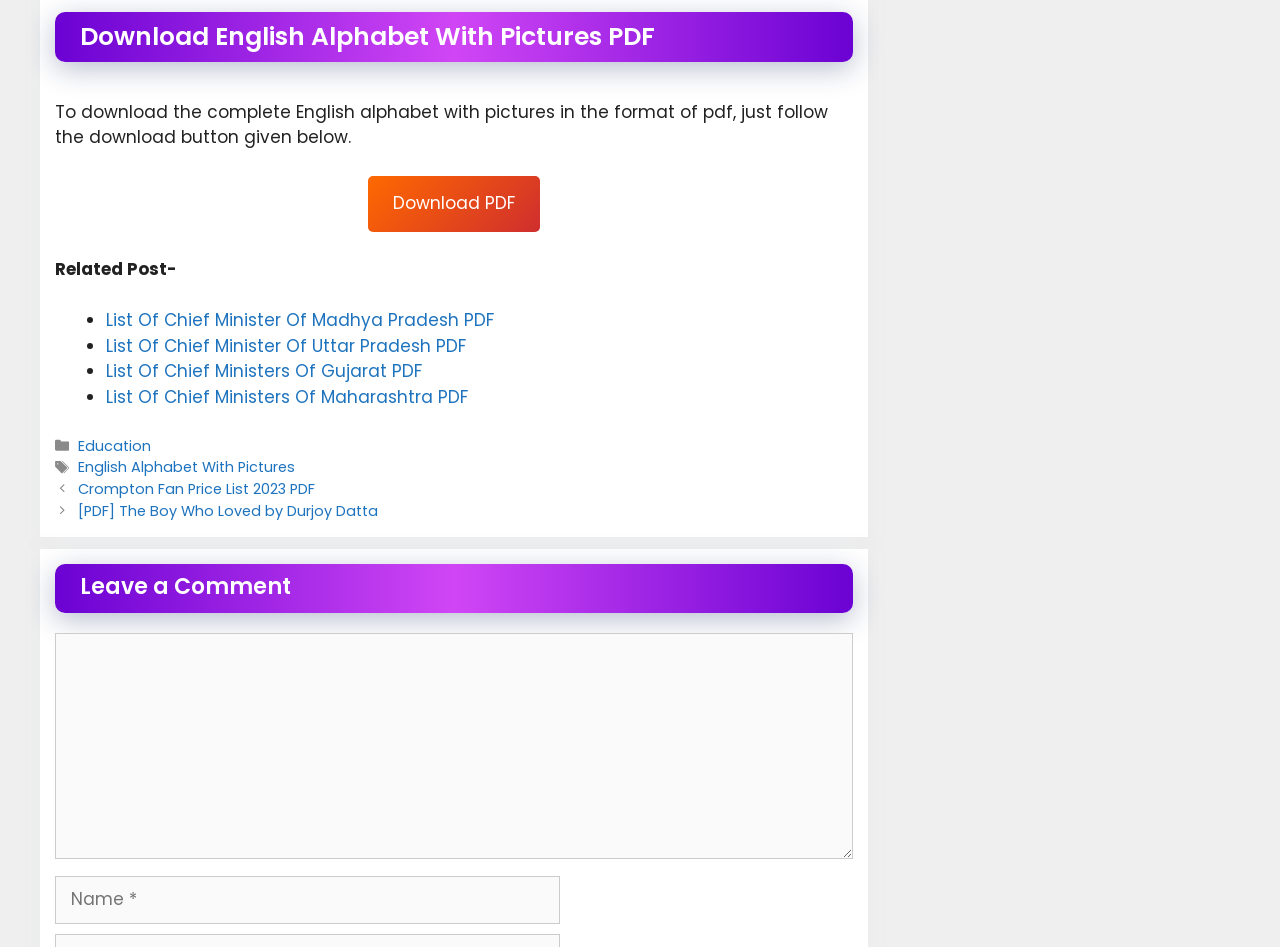Provide the bounding box coordinates of the HTML element this sentence describes: "English Alphabet With Pictures".

[0.061, 0.483, 0.231, 0.504]